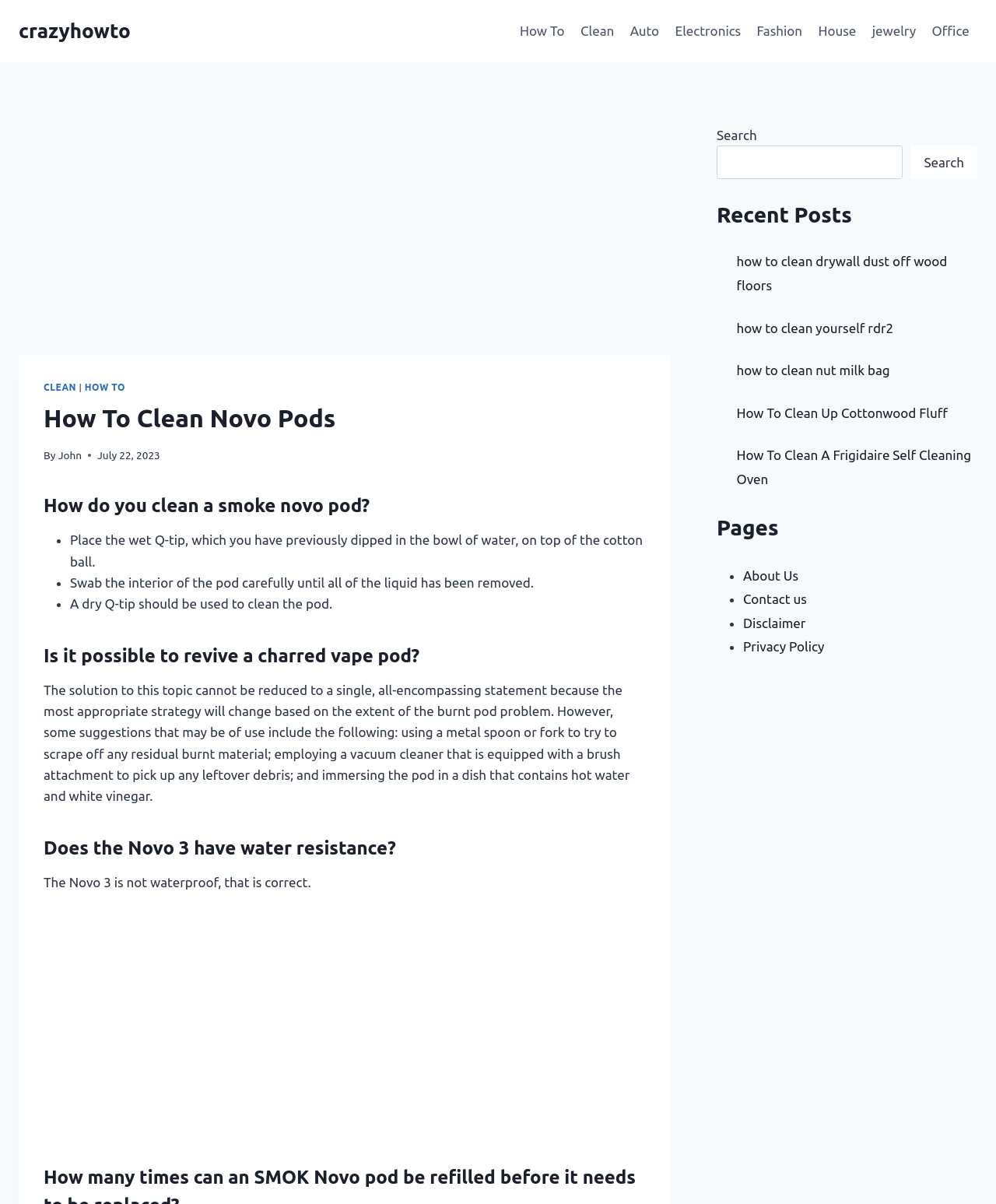From the webpage screenshot, predict the bounding box of the UI element that matches this description: "how to clean yourself rdr2".

[0.739, 0.266, 0.897, 0.278]